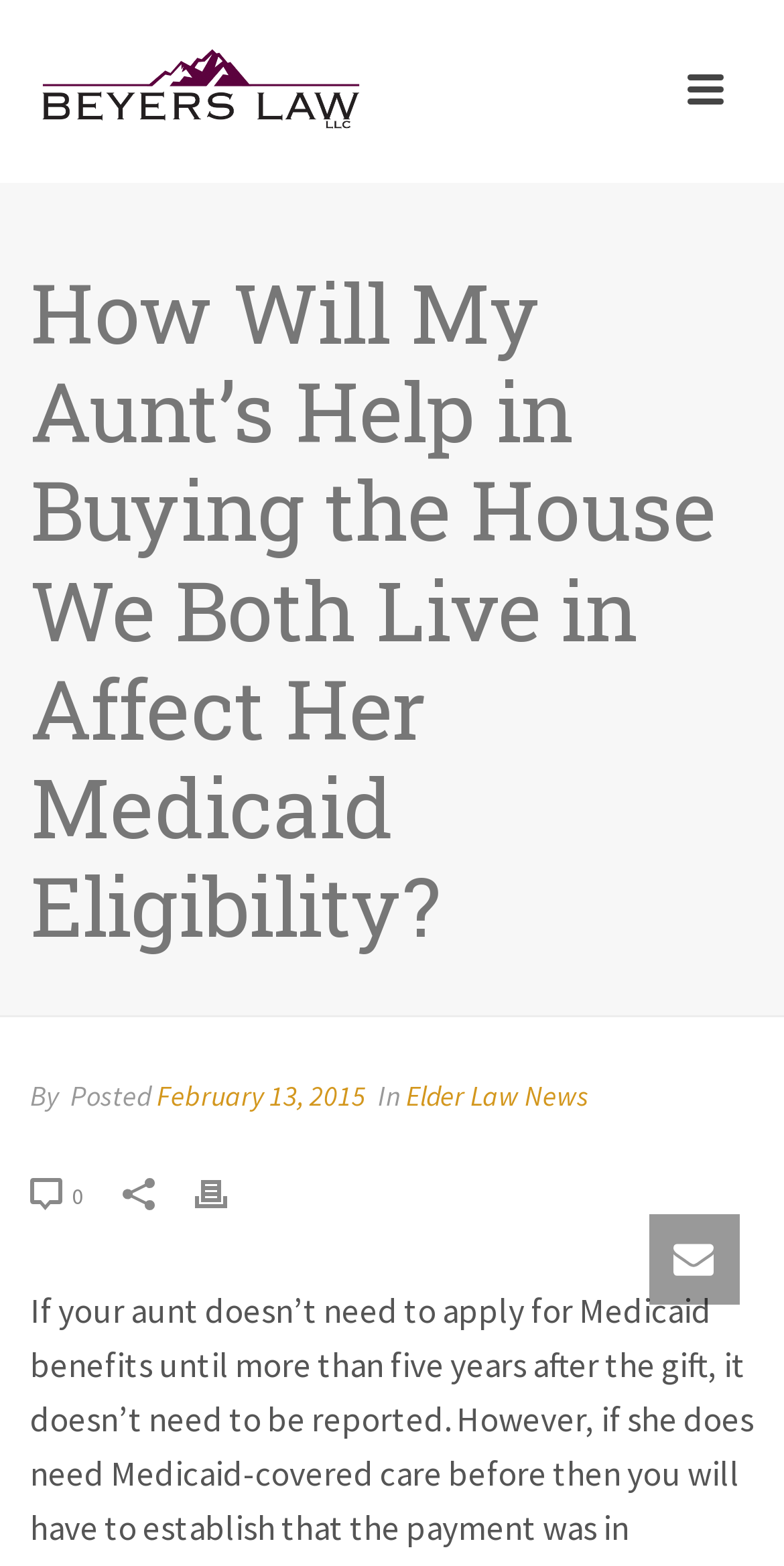Find the bounding box coordinates for the HTML element specified by: "Elder Law News".

[0.518, 0.688, 0.751, 0.712]